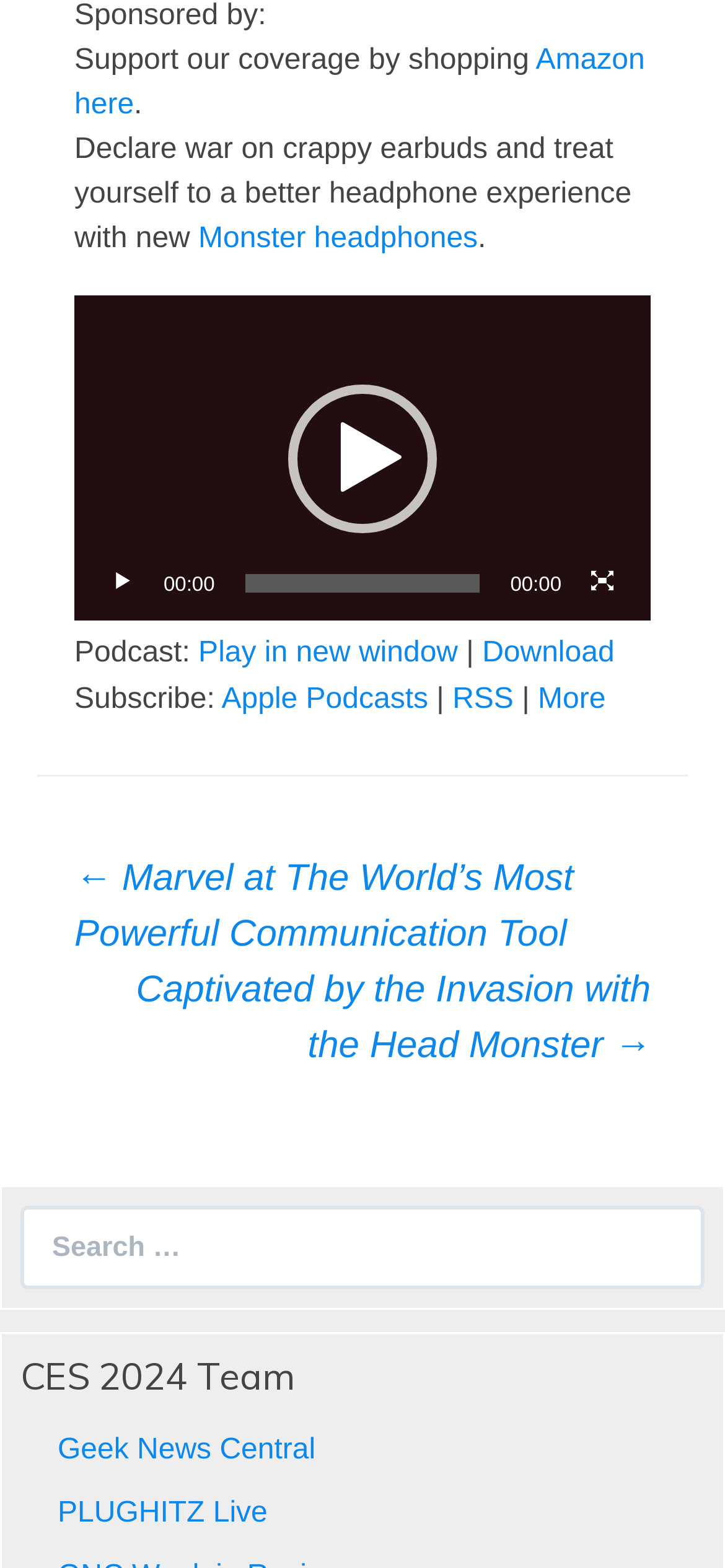Please specify the bounding box coordinates of the area that should be clicked to accomplish the following instruction: "Read the previous post". The coordinates should consist of four float numbers between 0 and 1, i.e., [left, top, right, bottom].

[0.103, 0.547, 0.791, 0.609]